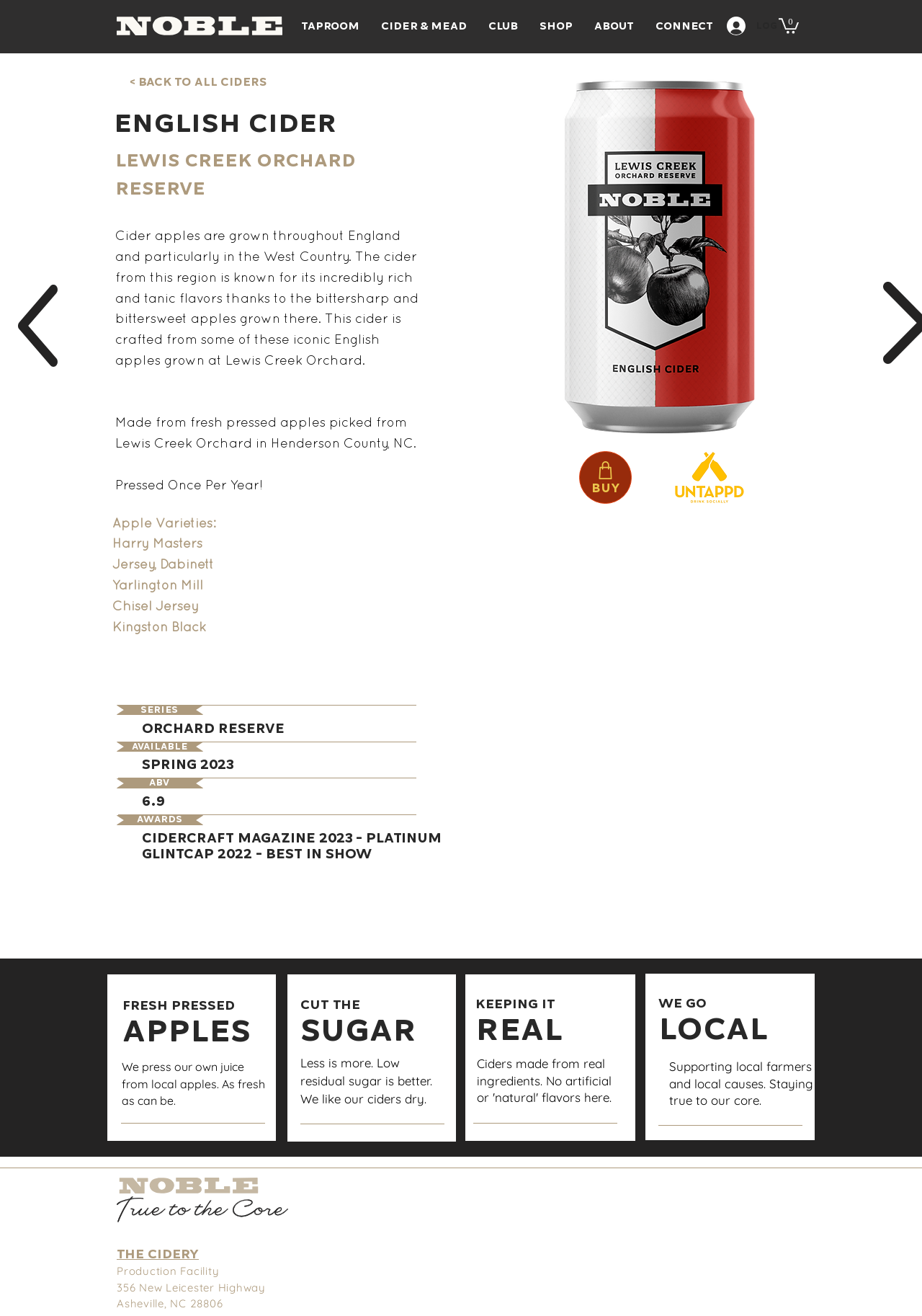Please determine the bounding box coordinates of the element to click on in order to accomplish the following task: "Click on the 'Buy' button". Ensure the coordinates are four float numbers ranging from 0 to 1, i.e., [left, top, right, bottom].

[0.628, 0.343, 0.685, 0.383]